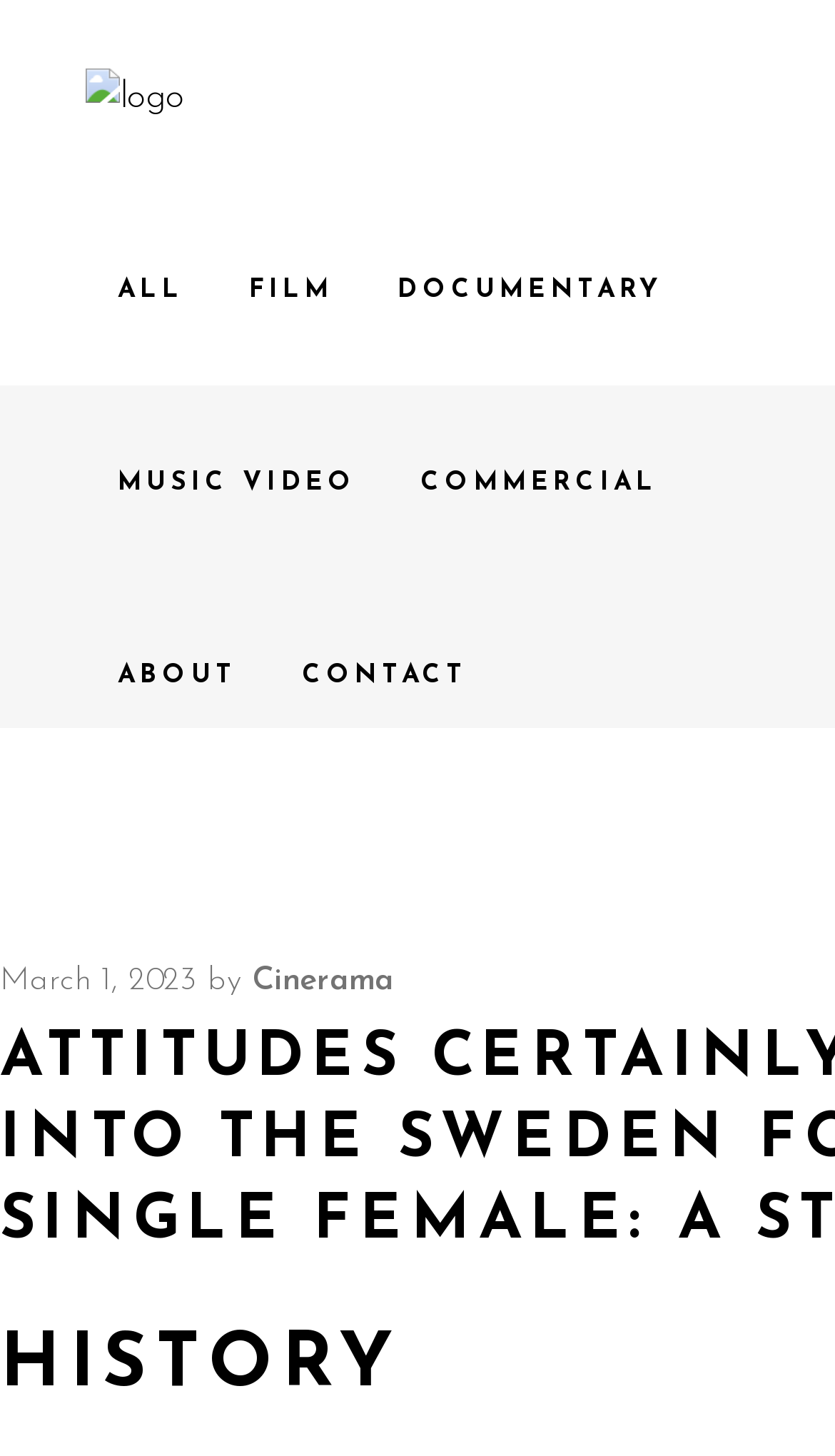What is the date of the latest article?
Can you offer a detailed and complete answer to this question?

In the LayoutTable element, I found a link with the text 'March 1, 2023', which suggests that this is the date of the latest article.